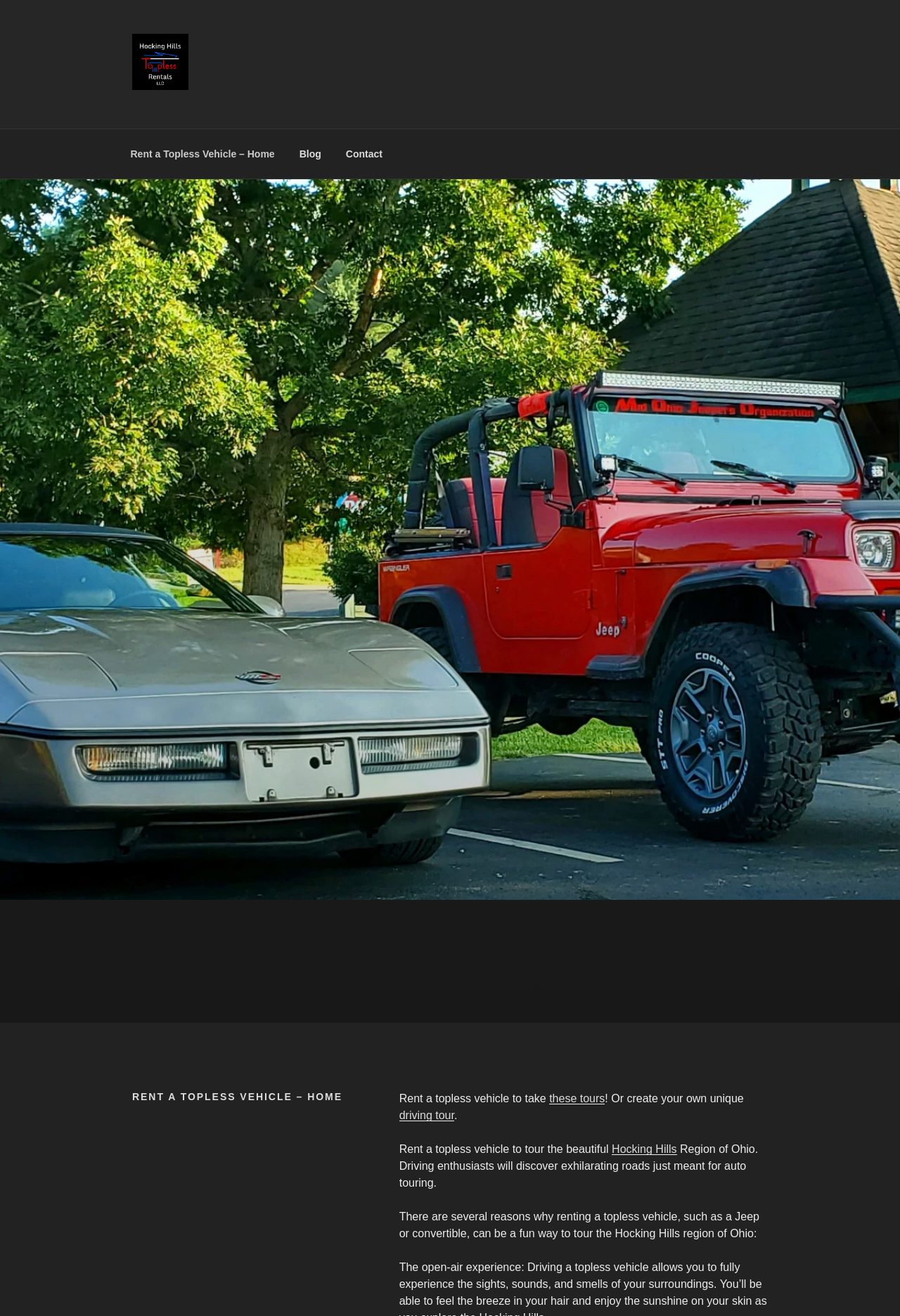Provide a single word or phrase to answer the given question: 
What is the target audience for this service?

Driving enthusiasts